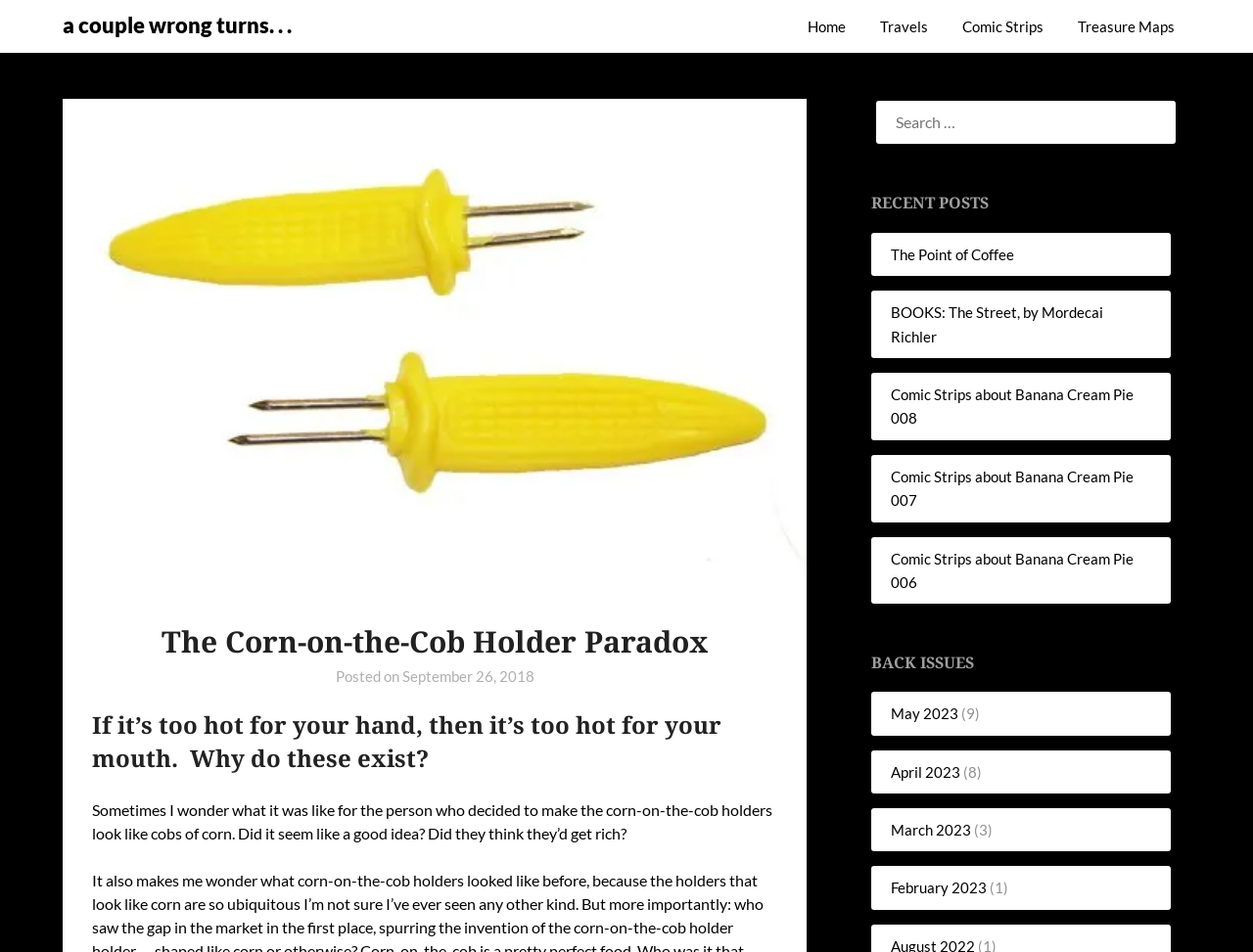Can you find the bounding box coordinates for the element that needs to be clicked to execute this instruction: "browse the back issue of May 2023"? The coordinates should be given as four float numbers between 0 and 1, i.e., [left, top, right, bottom].

[0.711, 0.74, 0.765, 0.759]